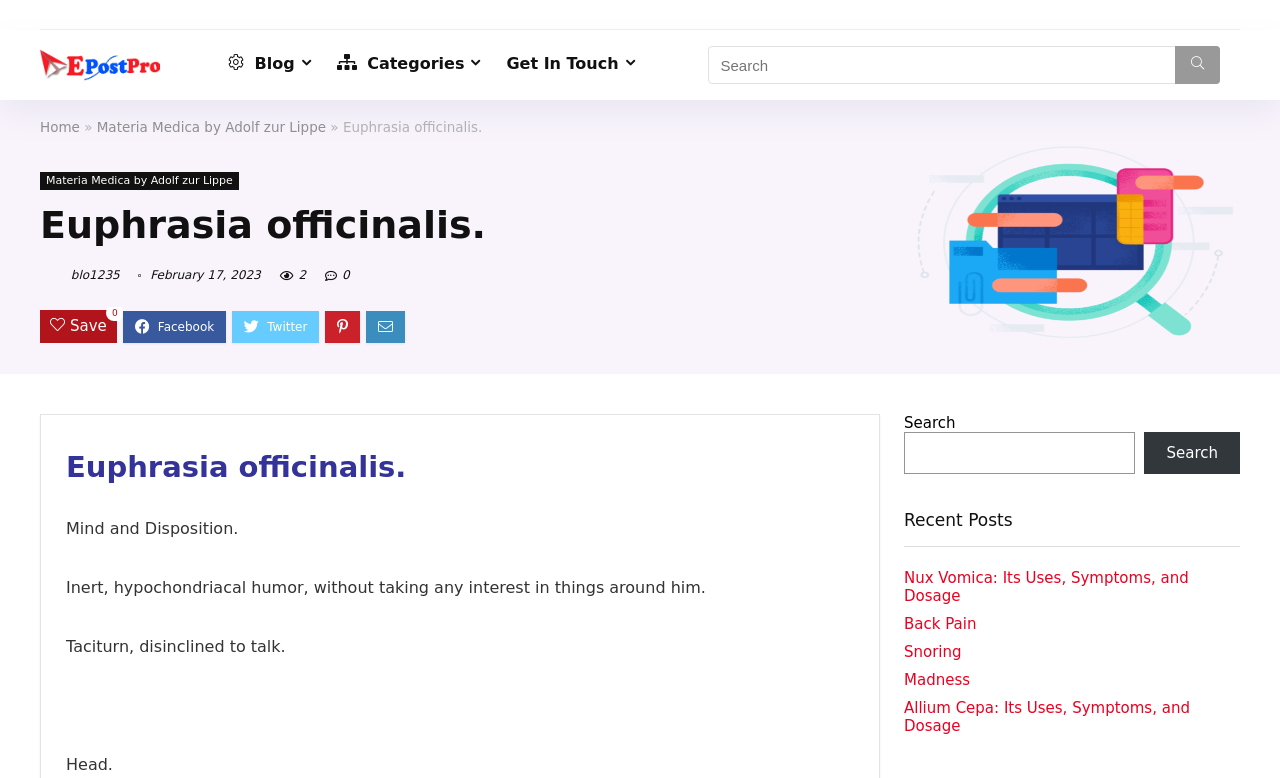Find the bounding box coordinates of the clickable area that will achieve the following instruction: "Go to the blog page".

[0.168, 0.059, 0.253, 0.108]